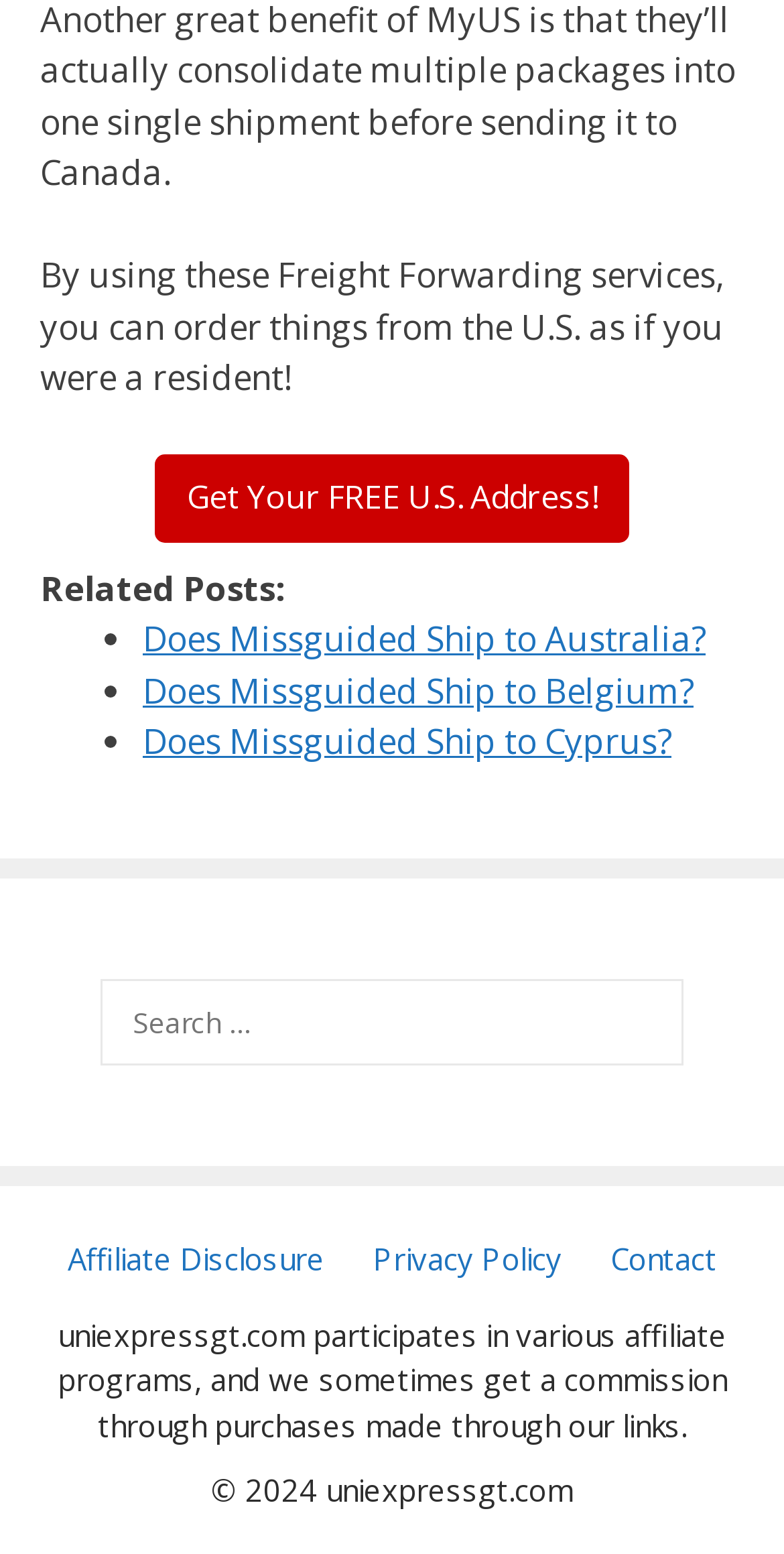Pinpoint the bounding box coordinates of the element you need to click to execute the following instruction: "Read Affiliate Disclosure". The bounding box should be represented by four float numbers between 0 and 1, in the format [left, top, right, bottom].

[0.086, 0.797, 0.414, 0.823]